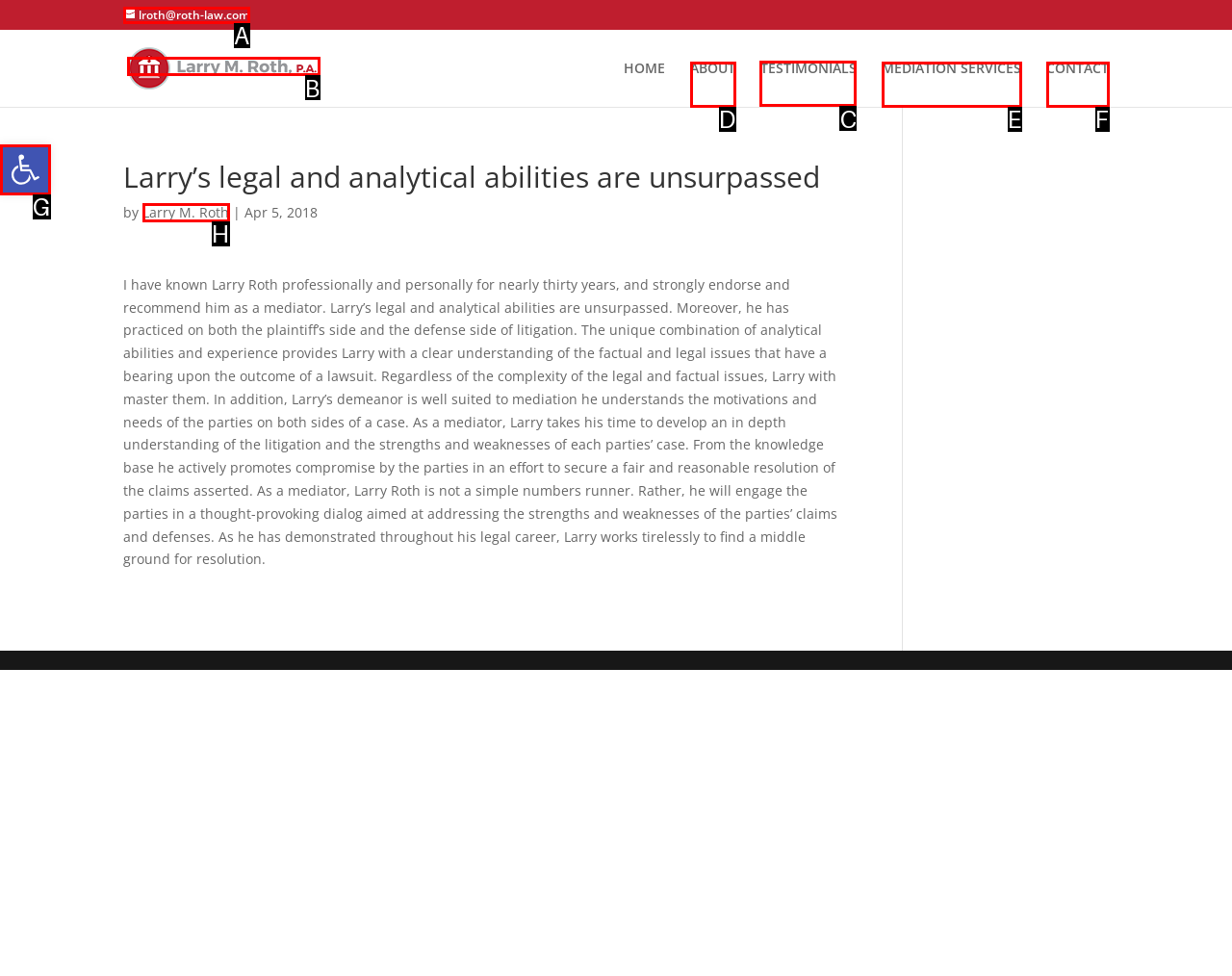Tell me which one HTML element I should click to complete the following task: Read testimonials Answer with the option's letter from the given choices directly.

C